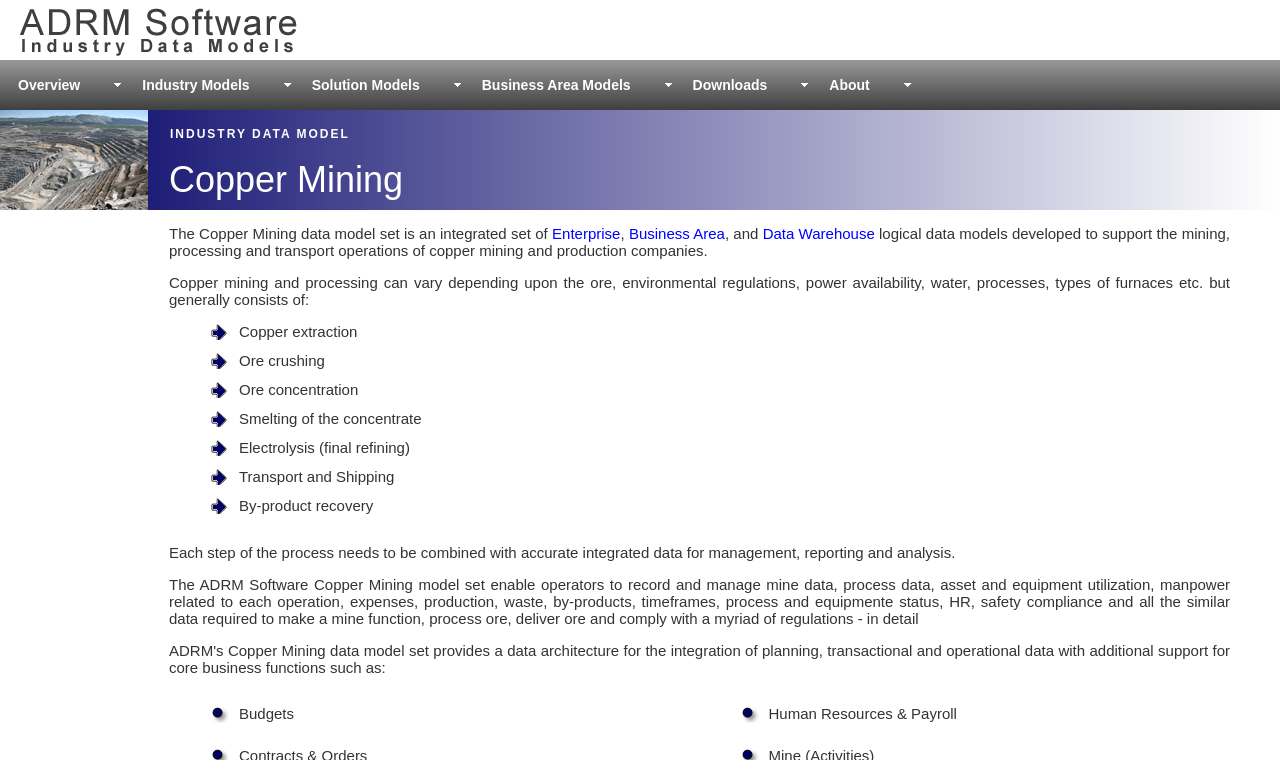What is the purpose of the ADRM Software Copper Mining model set?
Using the information from the image, provide a comprehensive answer to the question.

The ADRM Software Copper Mining model set enables operators to record and manage mine data, process data, asset and equipment utilization, manpower related to each operation, expenses, production, waste, by-products, timeframes, process and equipment status, HR, safety compliance, and all the similar data required to make a mine function, process ore, deliver ore, and comply with a myriad of regulations - in detail.